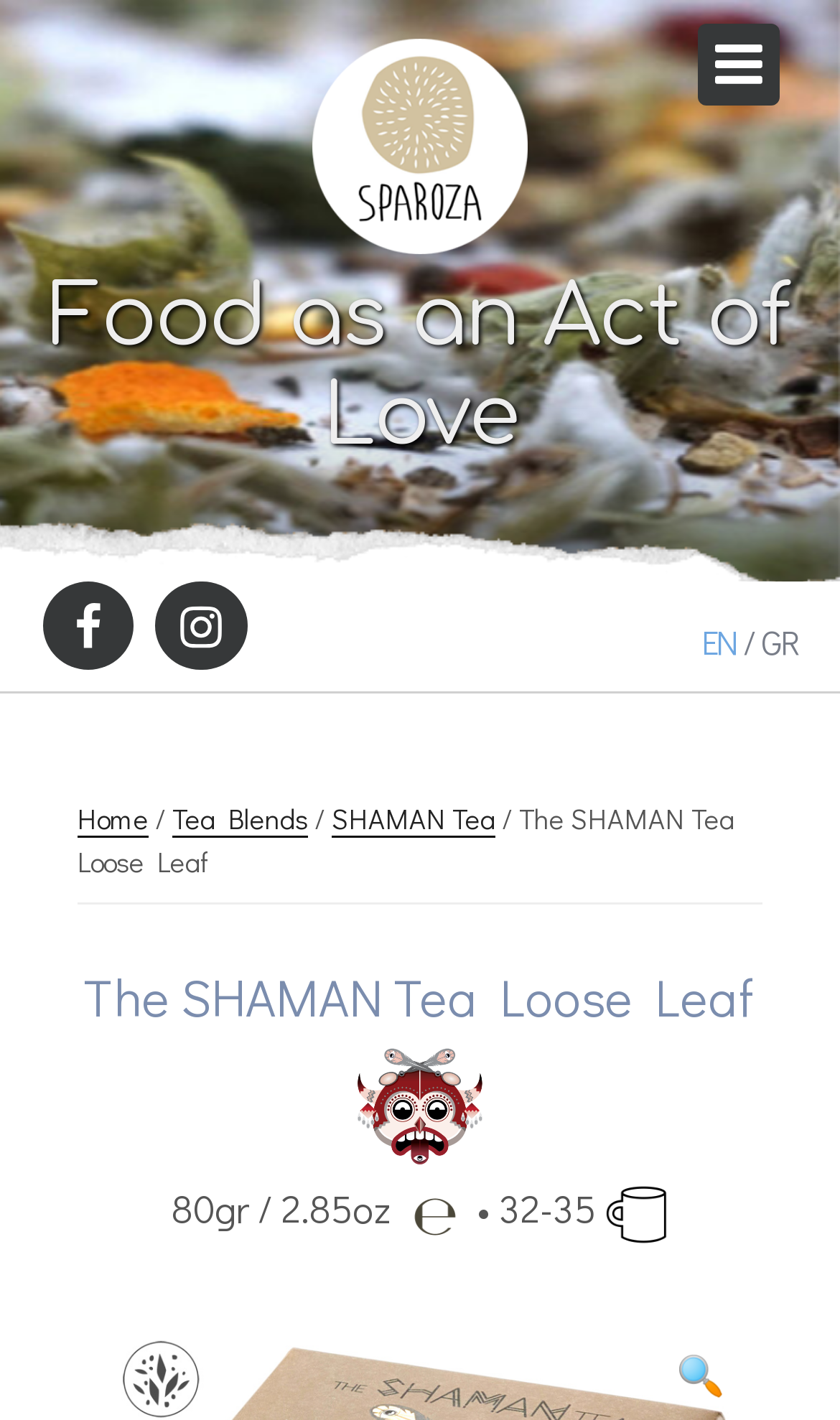Determine the bounding box of the UI component based on this description: "🔍". The bounding box coordinates should be four float values between 0 and 1, i.e., [left, top, right, bottom].

[0.805, 0.948, 0.862, 0.989]